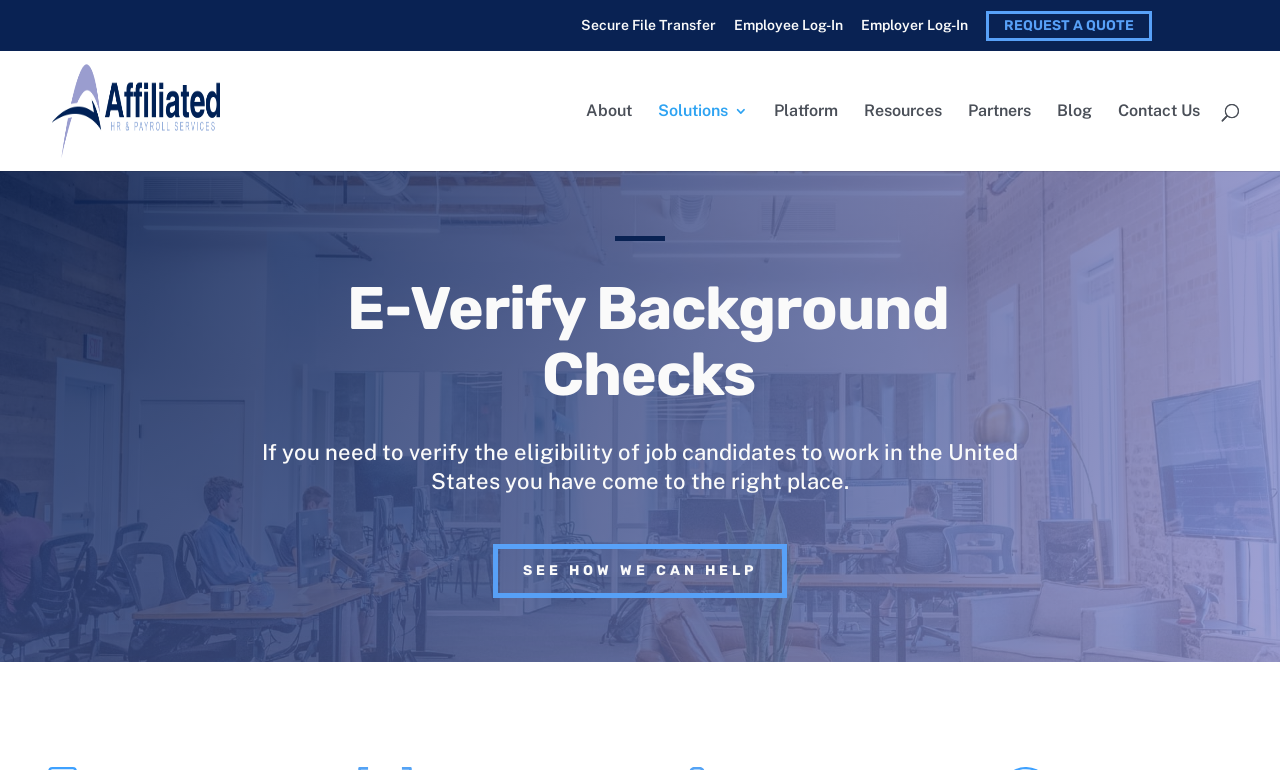From the screenshot, find the bounding box of the UI element matching this description: "See How We Can Help". Supply the bounding box coordinates in the form [left, top, right, bottom], each a float between 0 and 1.

[0.385, 0.706, 0.615, 0.776]